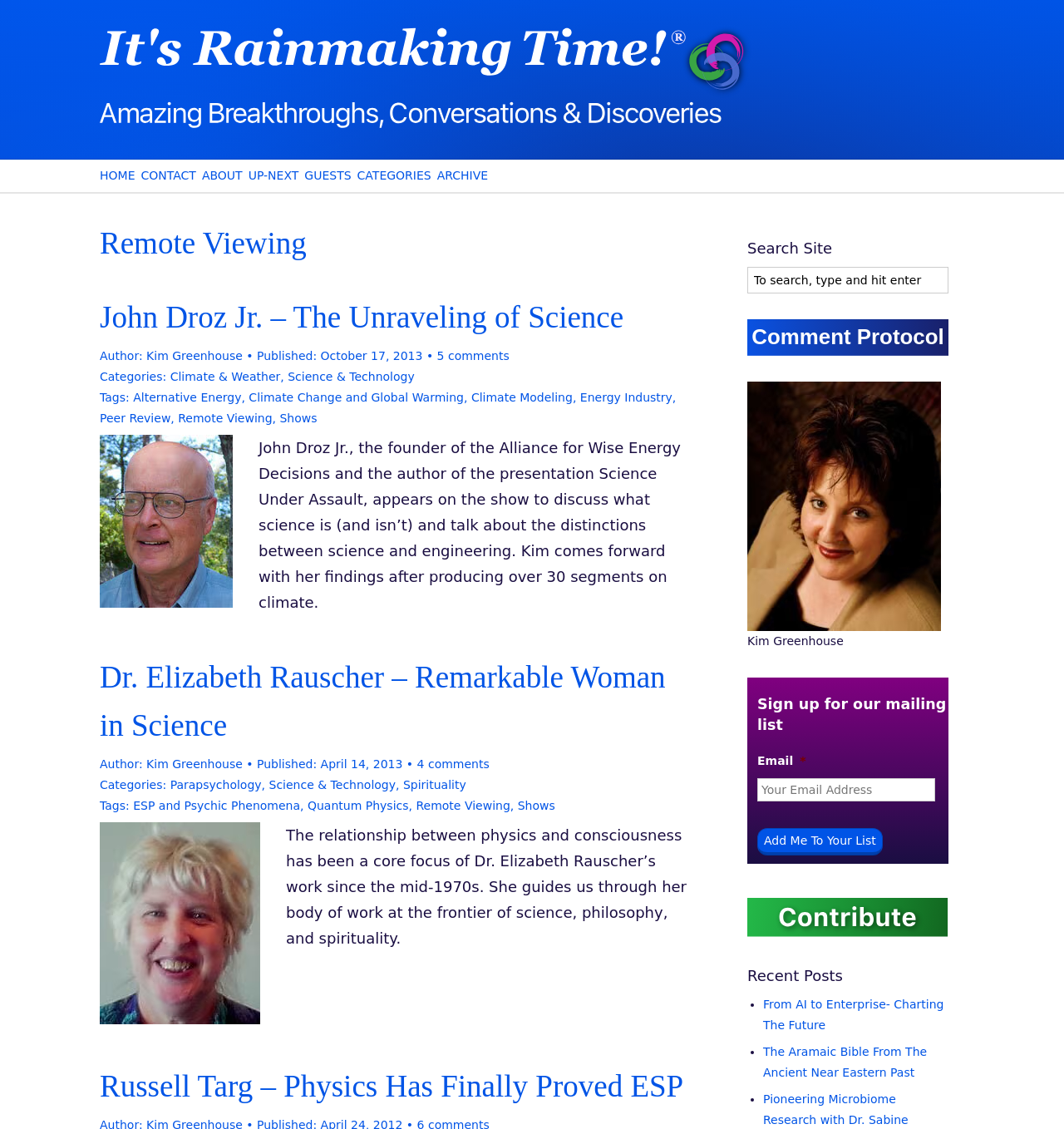Please find the bounding box coordinates of the element's region to be clicked to carry out this instruction: "Click on the 'HOME' link".

[0.094, 0.141, 0.127, 0.17]